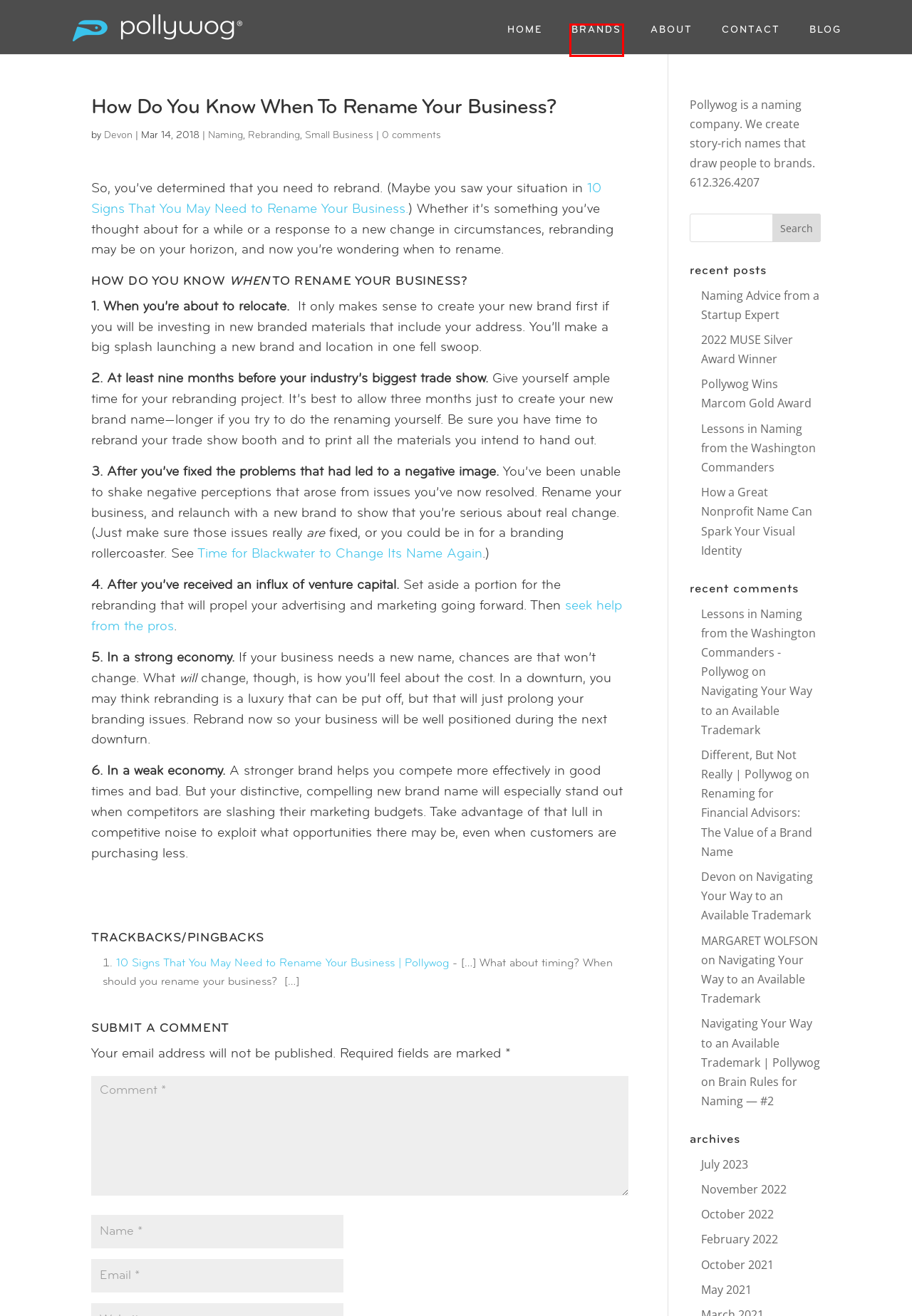Evaluate the webpage screenshot and identify the element within the red bounding box. Select the webpage description that best fits the new webpage after clicking the highlighted element. Here are the candidates:
A. November 2022 - Pollywog
B. Pollywog | Naming and Branding Agency in Minneapolis
C. Lessons in Naming from the Washington Commanders - Pollywog Blog
D. Pollywog | Story-Rich Business Names in a Wide Range of Industries
E. Small Business Archives - Pollywog
F. Naming Advice from a Startup Expert - Pollywog, a Naming Agency
G. CONTACT - Pollywog
H. Navigating Your Way to an Available Trademark - Pollywog

D